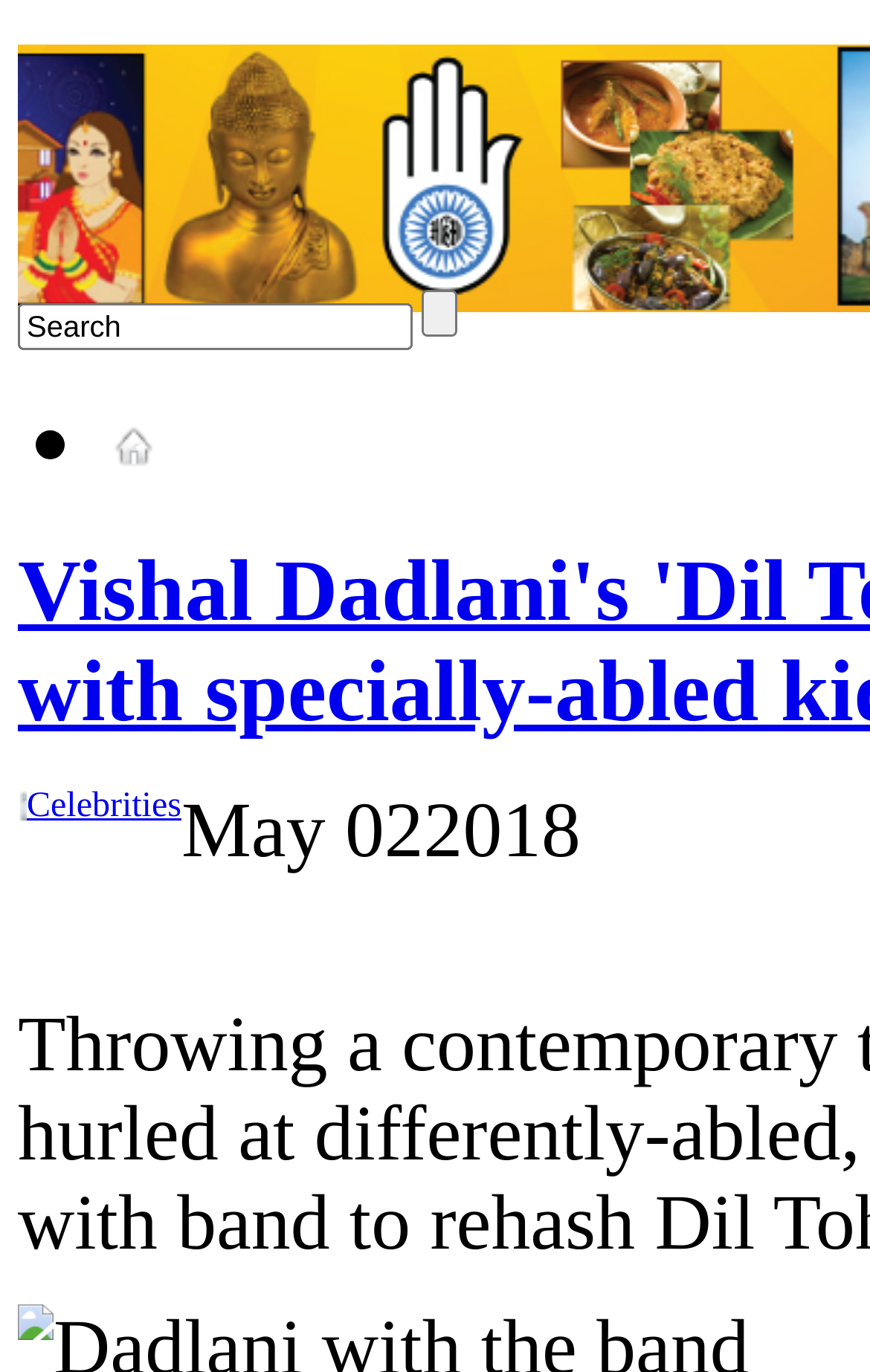Identify the bounding box of the HTML element described as: "alt="Home"".

[0.123, 0.323, 0.185, 0.351]